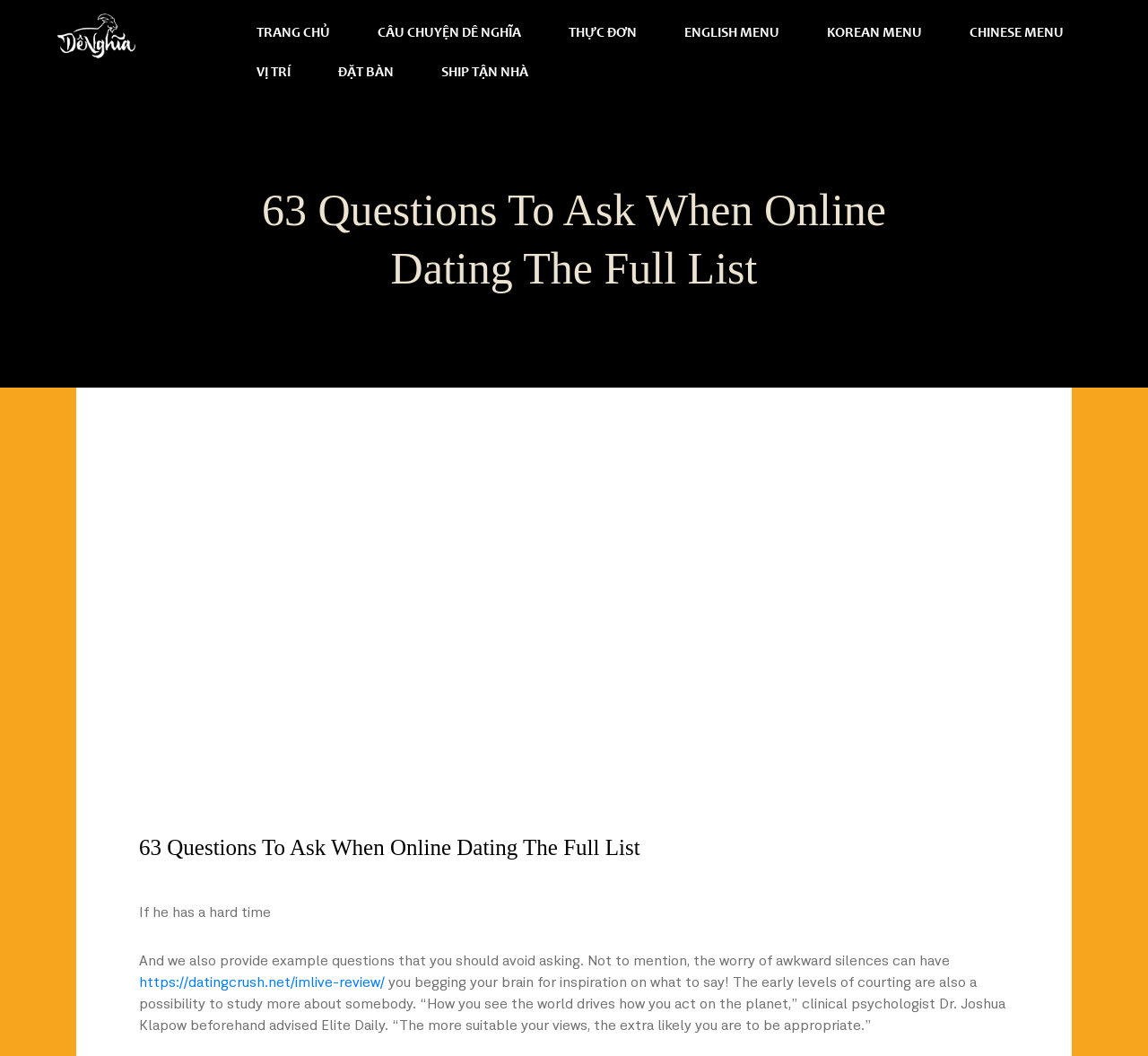What is the logo of the website?
Please answer the question with a detailed and comprehensive explanation.

The logo of the website is located at the top left corner of the webpage, and it is an image element with a bounding box coordinate of [0.05, 0.013, 0.118, 0.055].